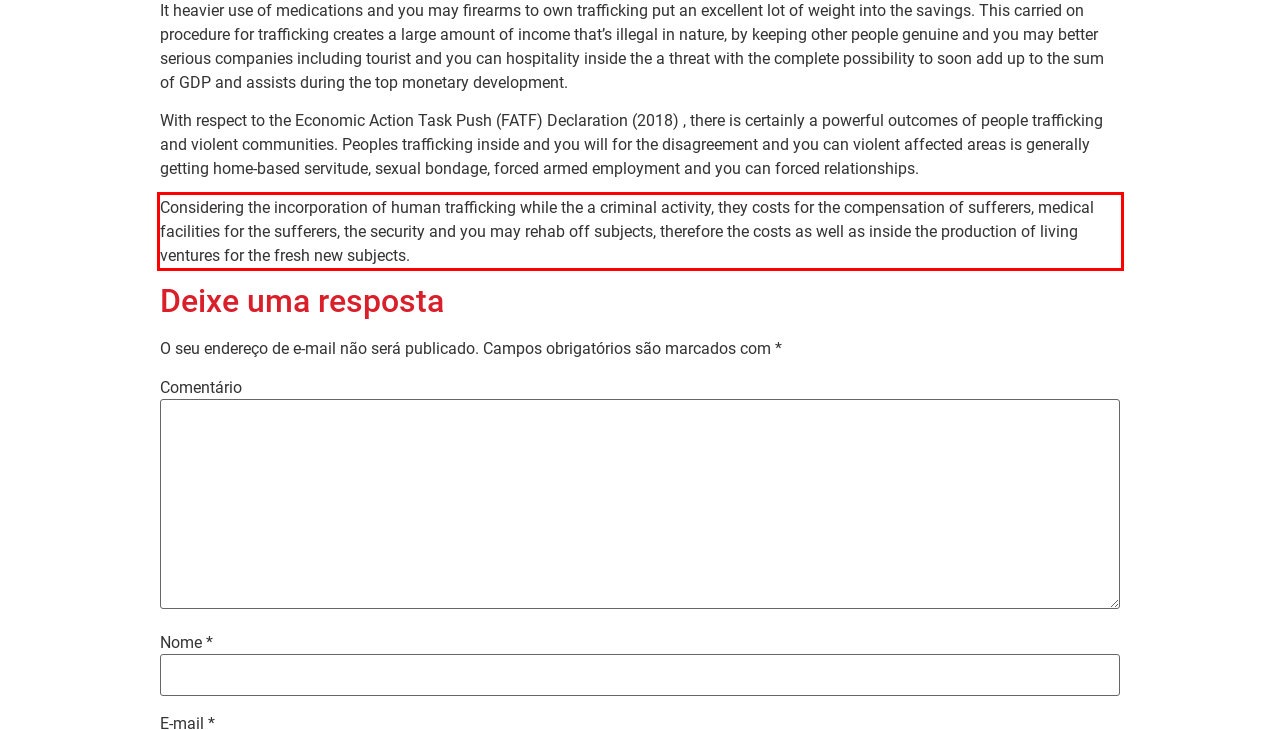Please identify and extract the text content from the UI element encased in a red bounding box on the provided webpage screenshot.

Considering the incorporation of human trafficking while the a criminal activity, they costs for the compensation of sufferers, medical facilities for the sufferers, the security and you may rehab off subjects, therefore the costs as well as inside the production of living ventures for the fresh new subjects.